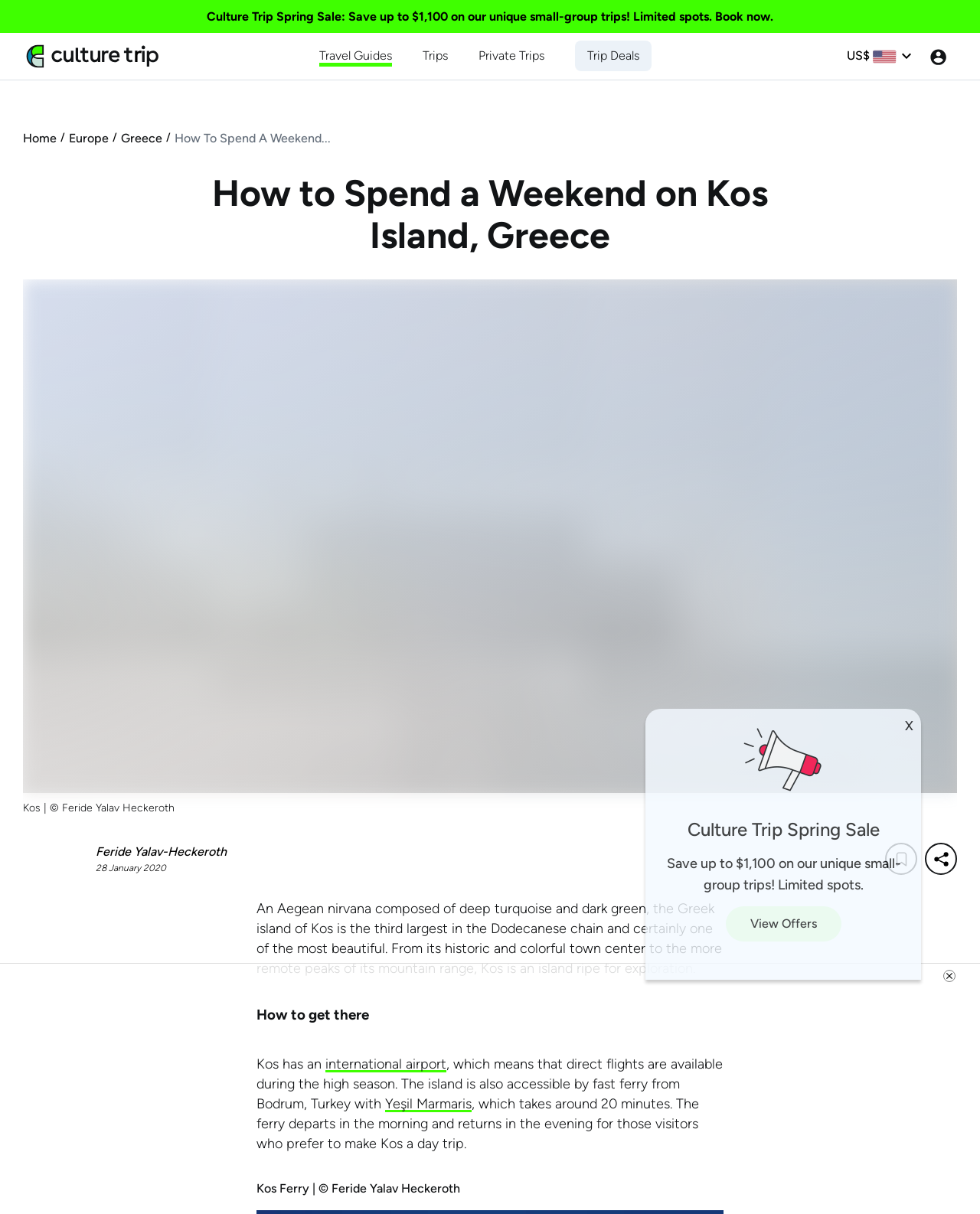Please identify the bounding box coordinates of the area I need to click to accomplish the following instruction: "View Travel Guides".

[0.326, 0.039, 0.4, 0.053]